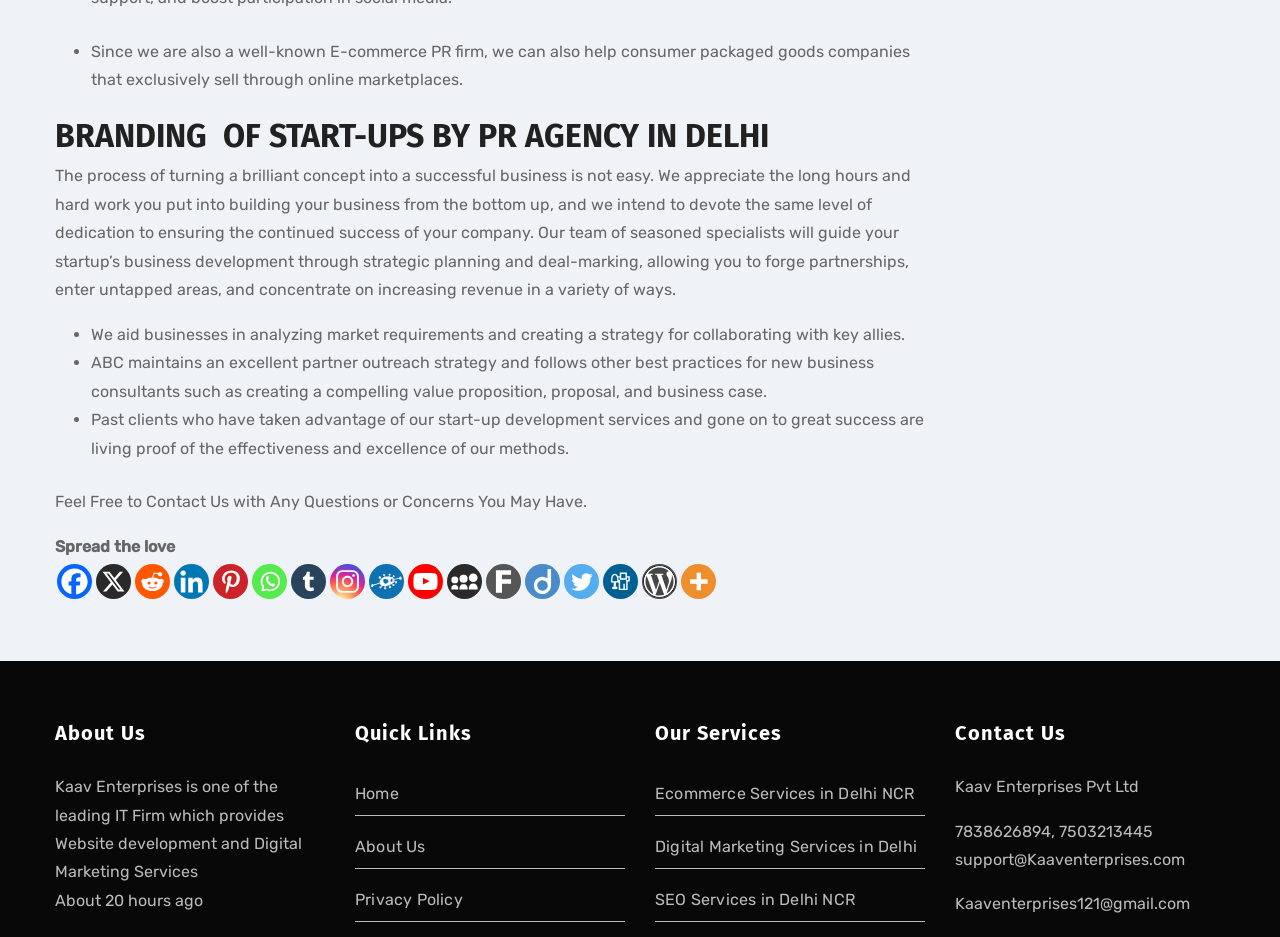Determine the bounding box coordinates for the element that should be clicked to follow this instruction: "Contact Us with Any Questions or Concerns". The coordinates should be given as four float numbers between 0 and 1, in the format [left, top, right, bottom].

[0.043, 0.525, 0.462, 0.545]